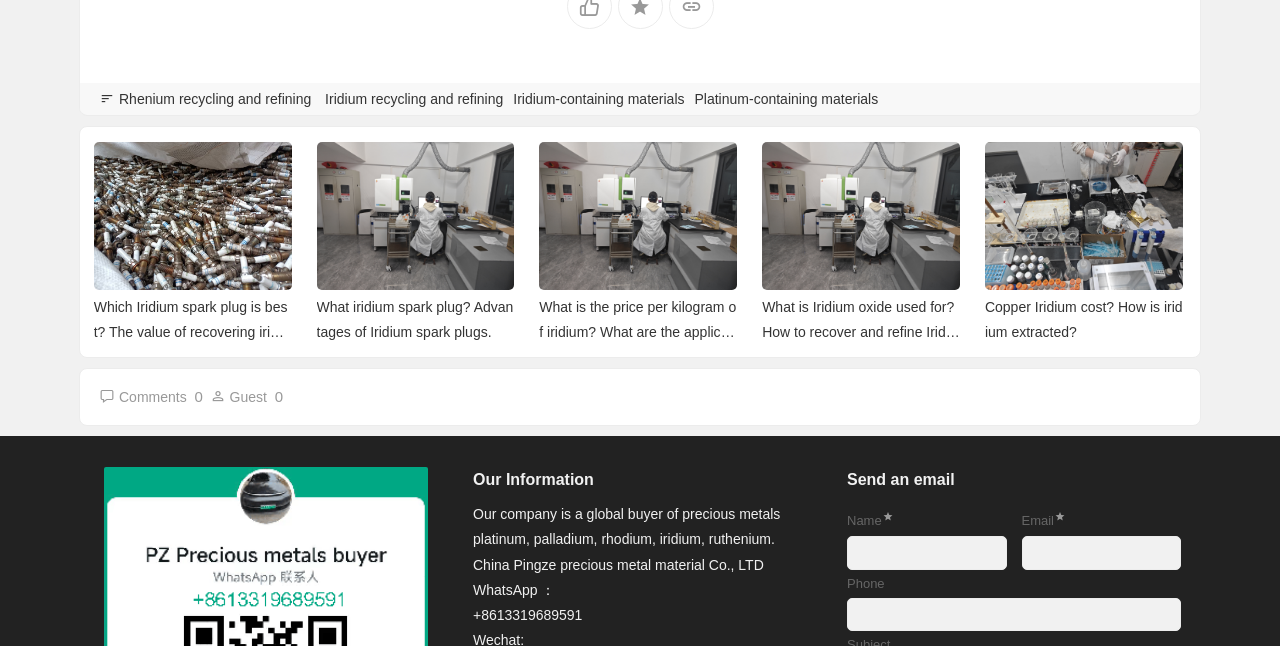Please locate the clickable area by providing the bounding box coordinates to follow this instruction: "Read about the value of recovering iridium spark plugs".

[0.073, 0.457, 0.228, 0.534]